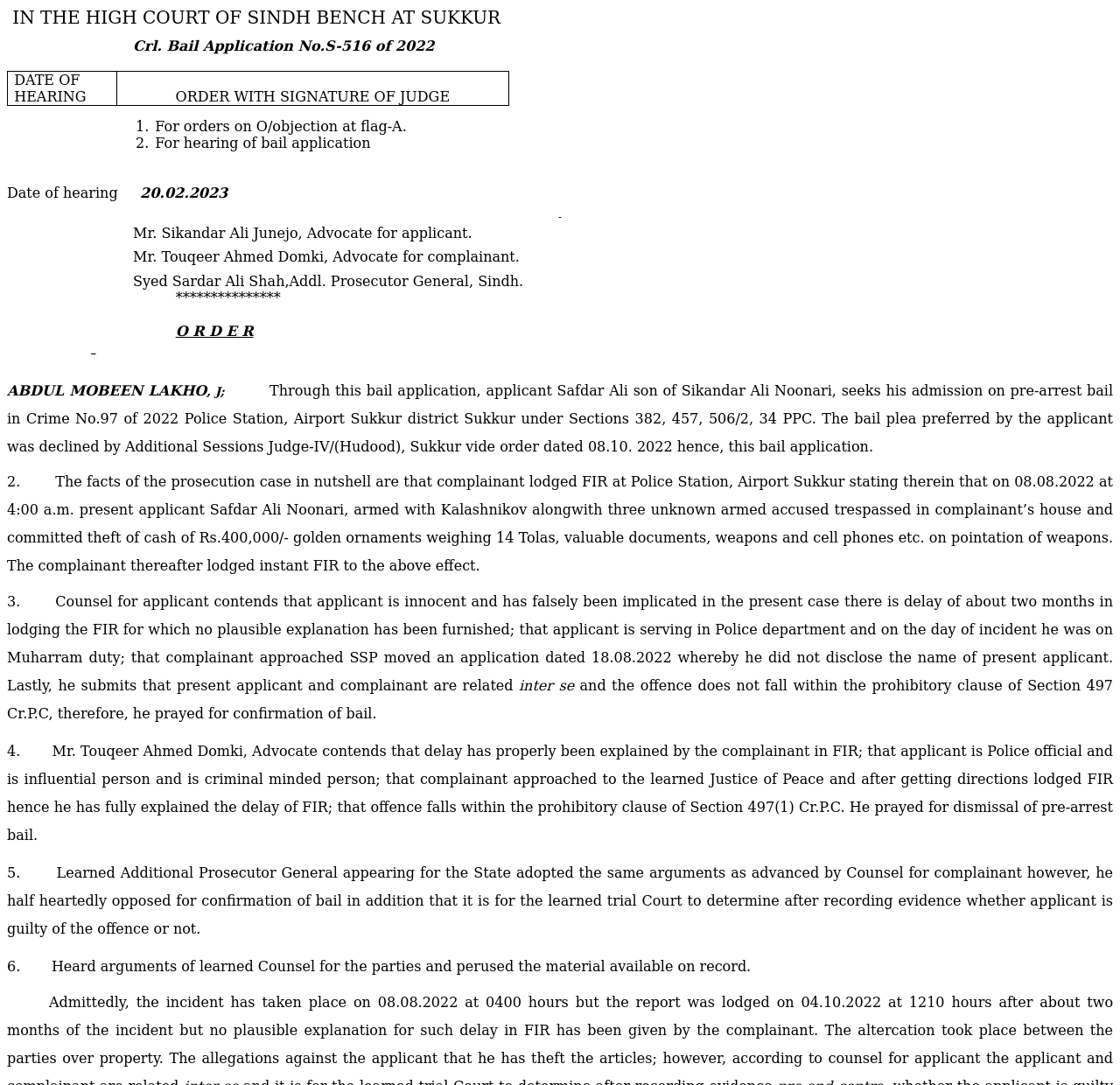Who is the advocate for the applicant?
Please answer the question as detailed as possible.

I found the advocate for the applicant by looking at the text 'Mr. Sikandar Ali Junejo, Advocate for applicant.' which is located in the middle of the webpage, indicating the advocate's name.